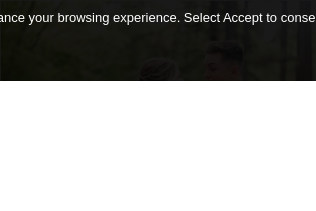Give a one-word or short phrase answer to this question: 
How are Emma and Jaden described in the caption?

Adorable and stylish